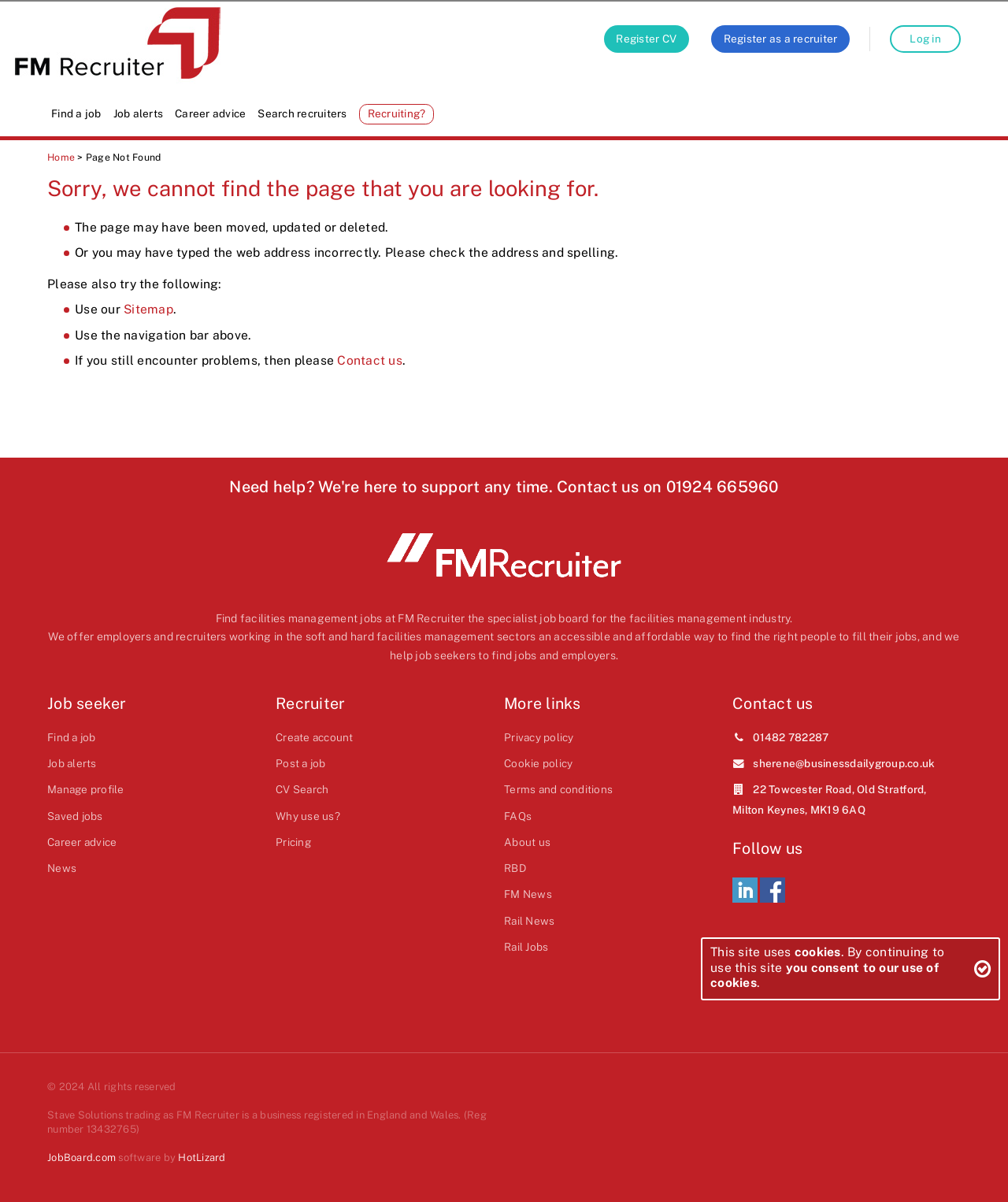From the element description sherene@businessdailygroup.co.uk, predict the bounding box coordinates of the UI element. The coordinates must be specified in the format (top-left x, top-left y, bottom-right x, bottom-right y) and should be within the 0 to 1 range.

[0.727, 0.63, 0.928, 0.64]